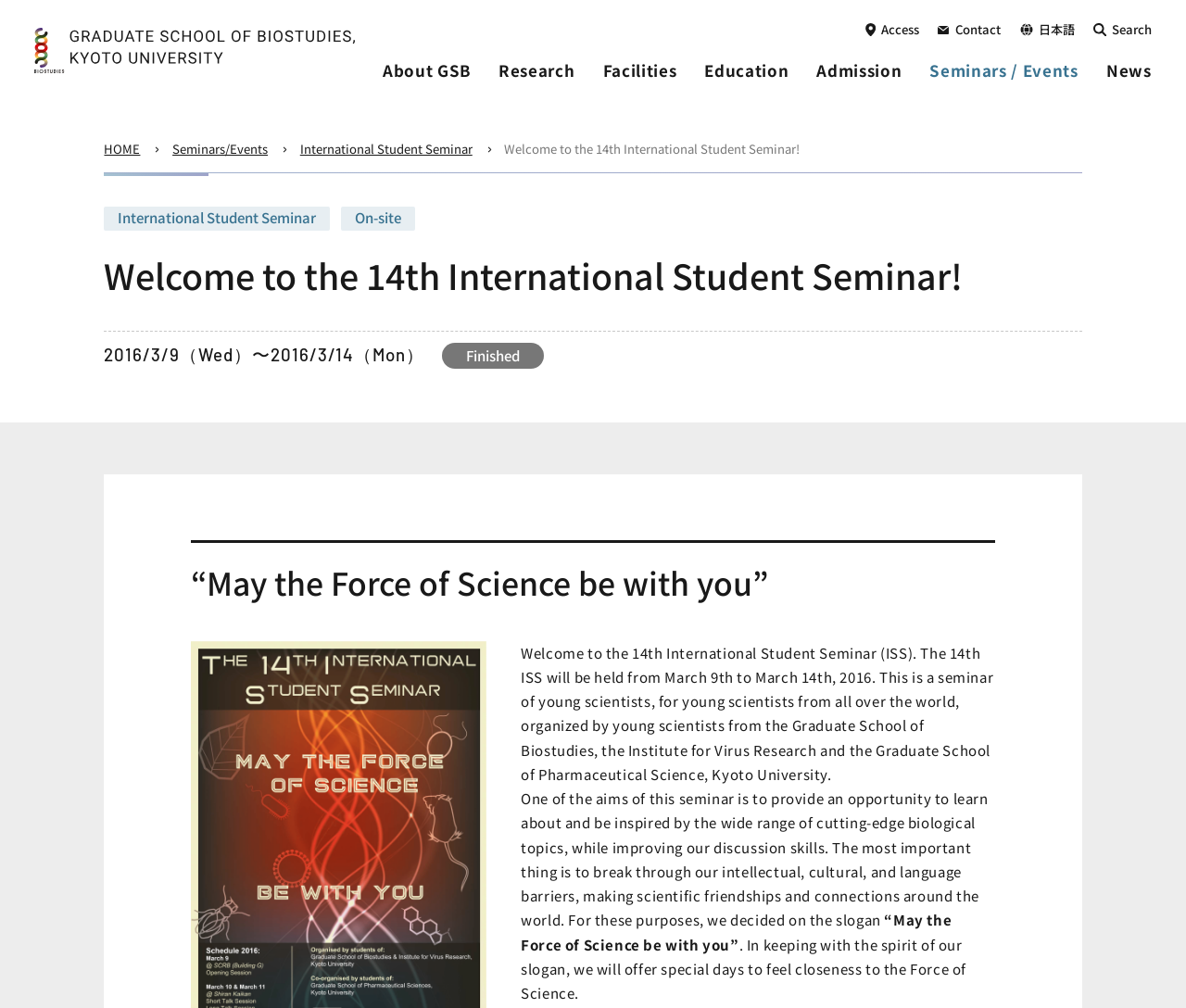Pinpoint the bounding box coordinates of the area that must be clicked to complete this instruction: "Go to the Graduate School of Biostudies homepage".

[0.029, 0.03, 0.299, 0.049]